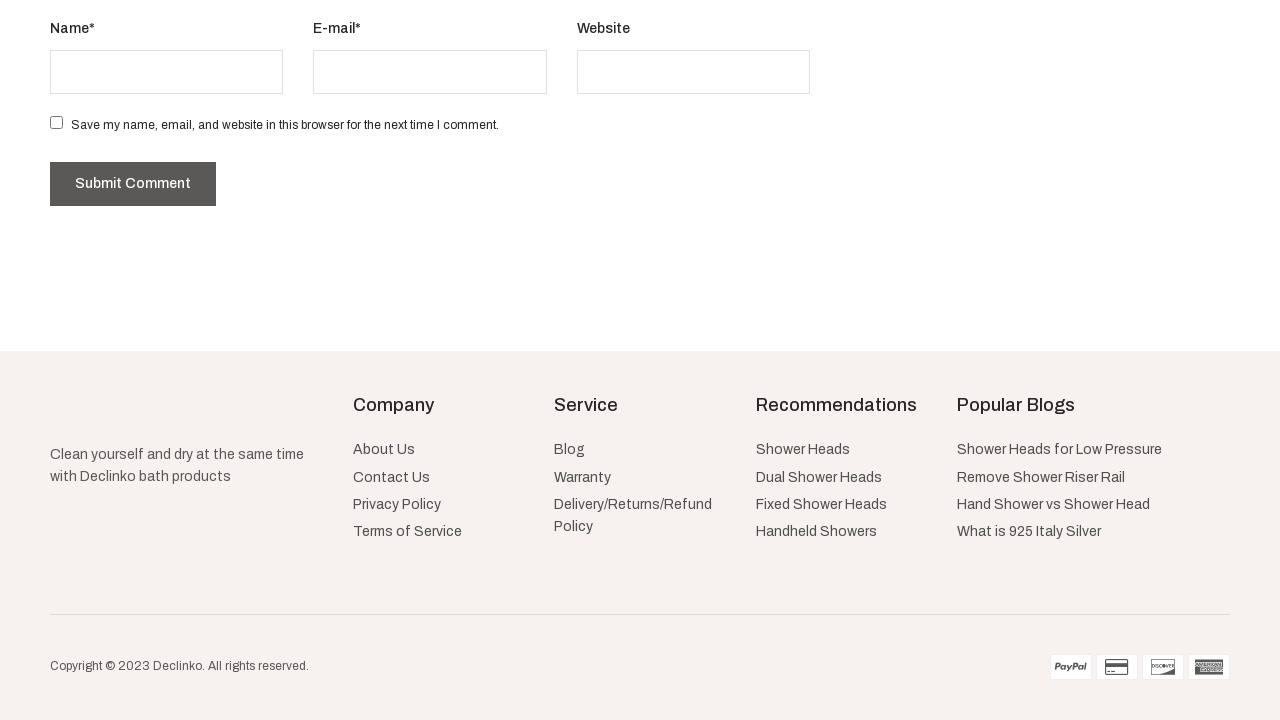Determine the bounding box coordinates of the clickable element to achieve the following action: 'Enter your name'. Provide the coordinates as four float values between 0 and 1, formatted as [left, top, right, bottom].

[0.039, 0.07, 0.221, 0.131]